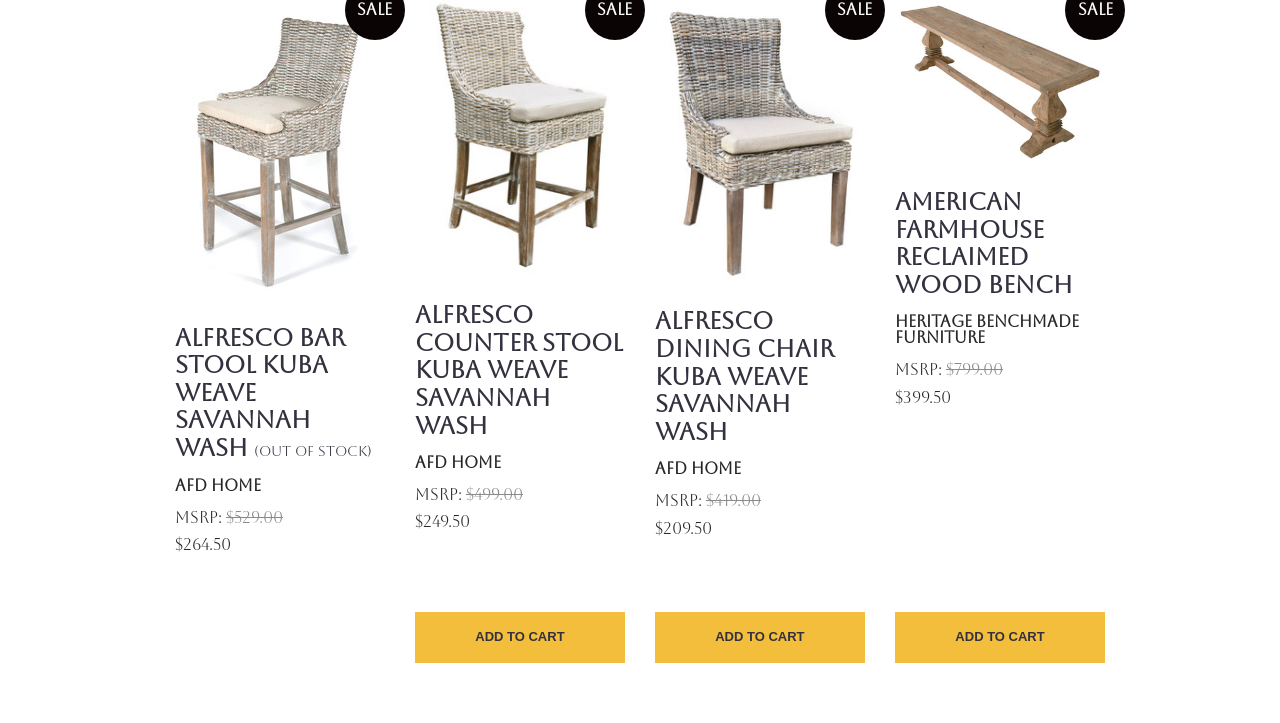Determine the bounding box coordinates of the element that should be clicked to execute the following command: "Submit the form".

[0.137, 0.744, 0.348, 0.815]